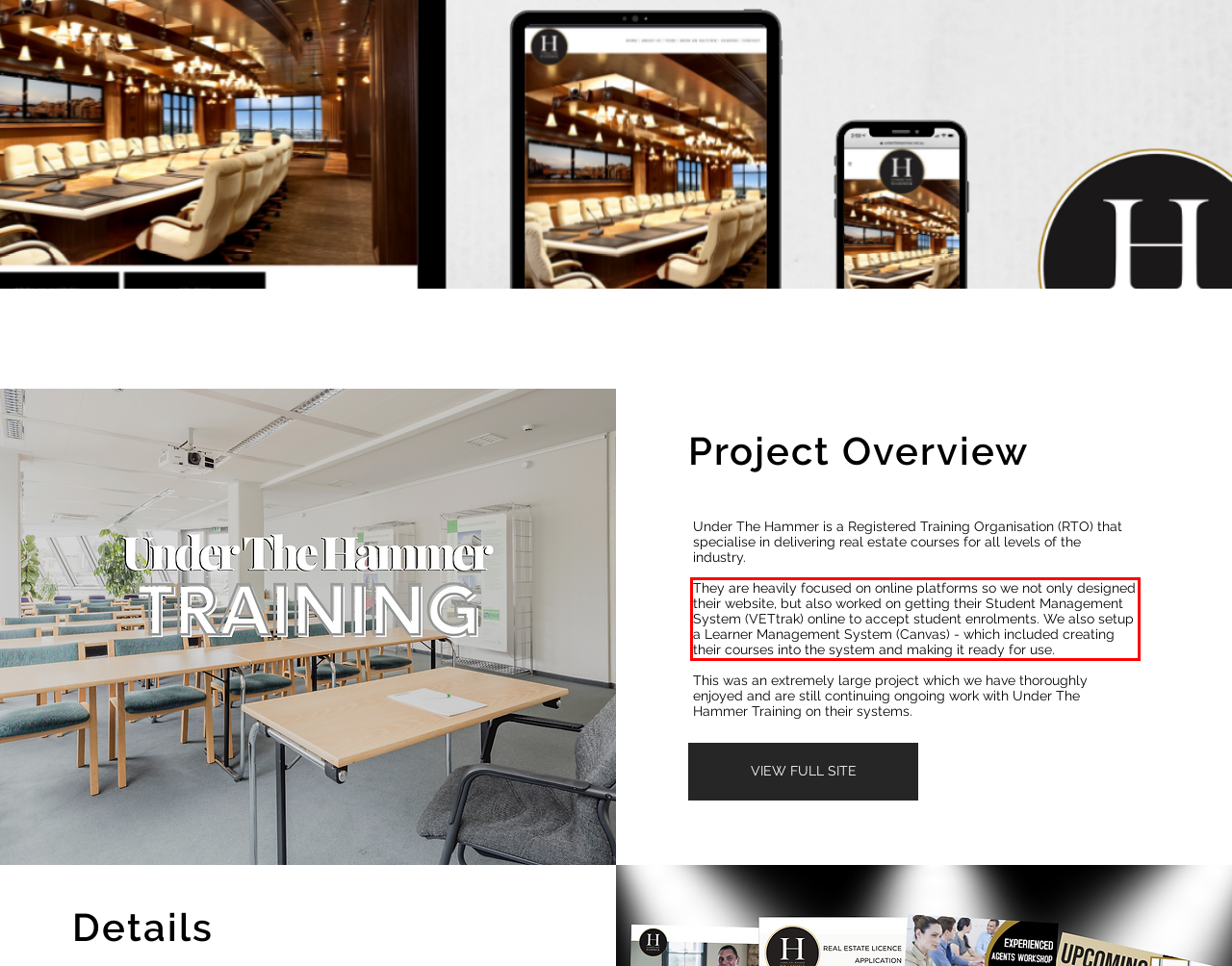Using OCR, extract the text content found within the red bounding box in the given webpage screenshot.

They are heavily focused on online platforms so we not only designed their website, but also worked on getting their Student Management System (VETtrak) online to accept student enrolments. We also setup a Learner Management System (Canvas) - which included creating their courses into the system and making it ready for use.